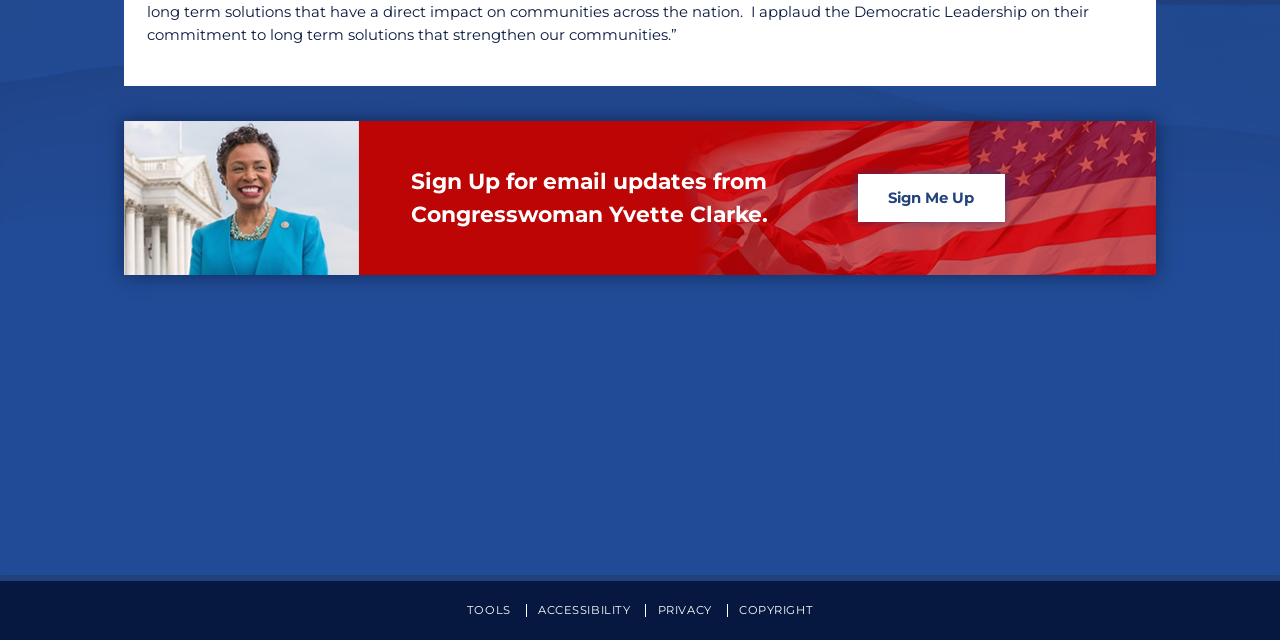Predict the bounding box of the UI element based on the description: "Veterans Resources". The coordinates should be four float numbers between 0 and 1, formatted as [left, top, right, bottom].

[0.798, 0.002, 0.955, 0.046]